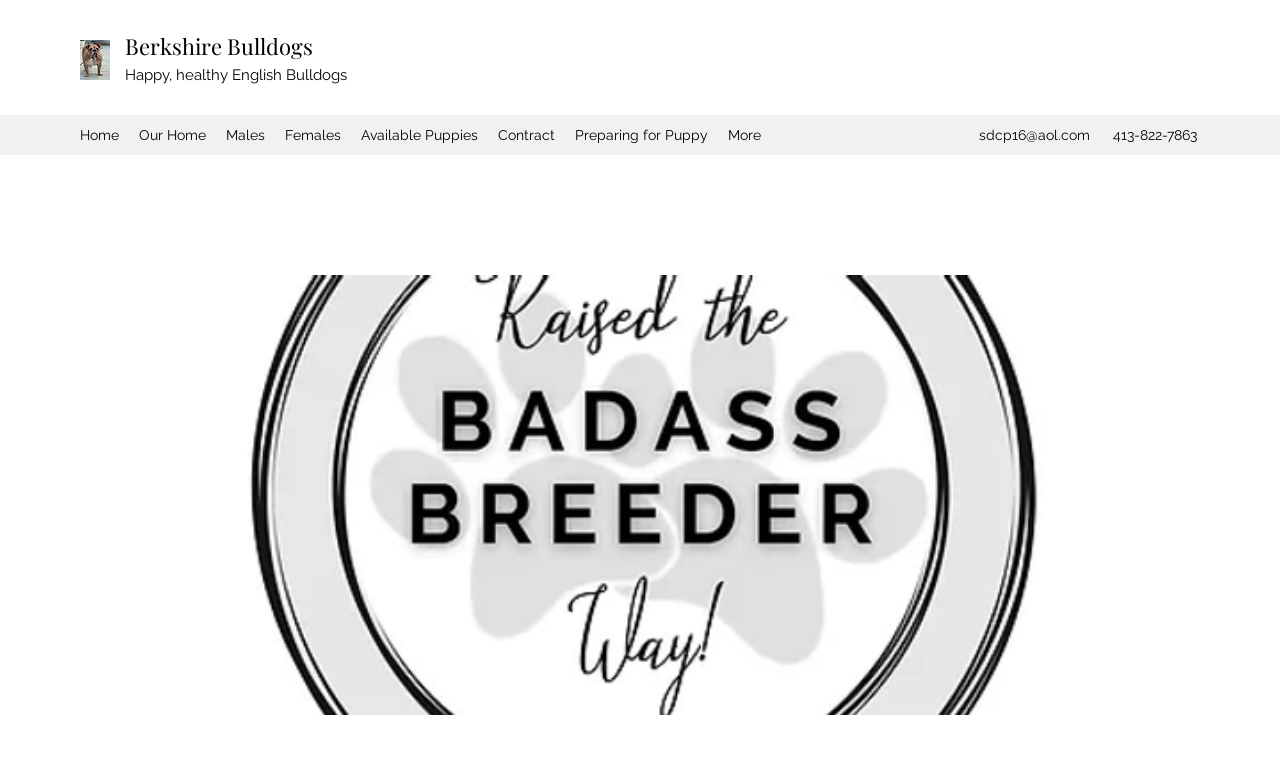Pinpoint the bounding box coordinates of the area that should be clicked to complete the following instruction: "Navigate to Berkshire Bulldogs page". The coordinates must be given as four float numbers between 0 and 1, i.e., [left, top, right, bottom].

[0.098, 0.04, 0.245, 0.08]